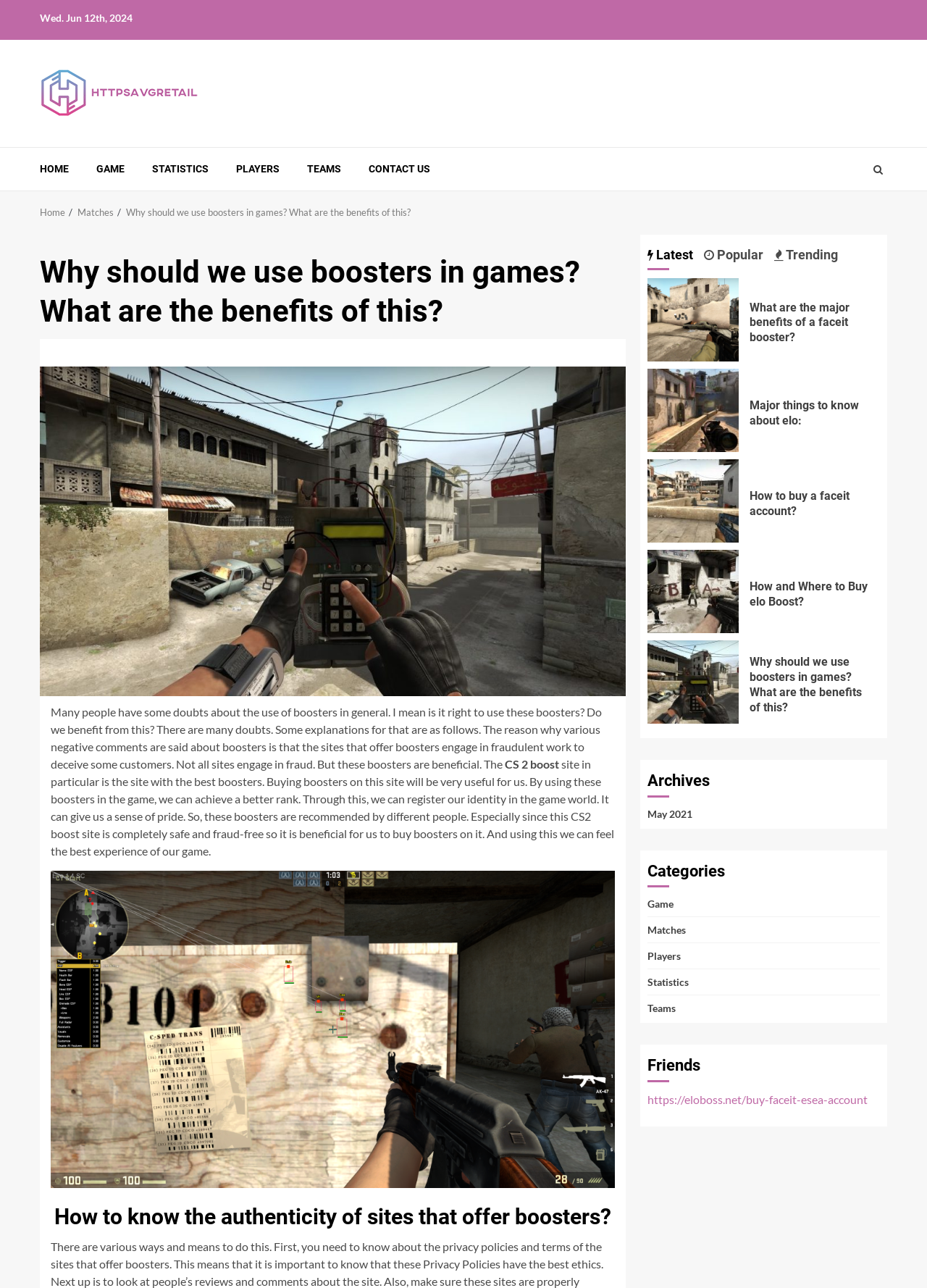Determine the bounding box coordinates of the section I need to click to execute the following instruction: "Click on the 'HOME' link". Provide the coordinates as four float numbers between 0 and 1, i.e., [left, top, right, bottom].

[0.043, 0.126, 0.074, 0.137]